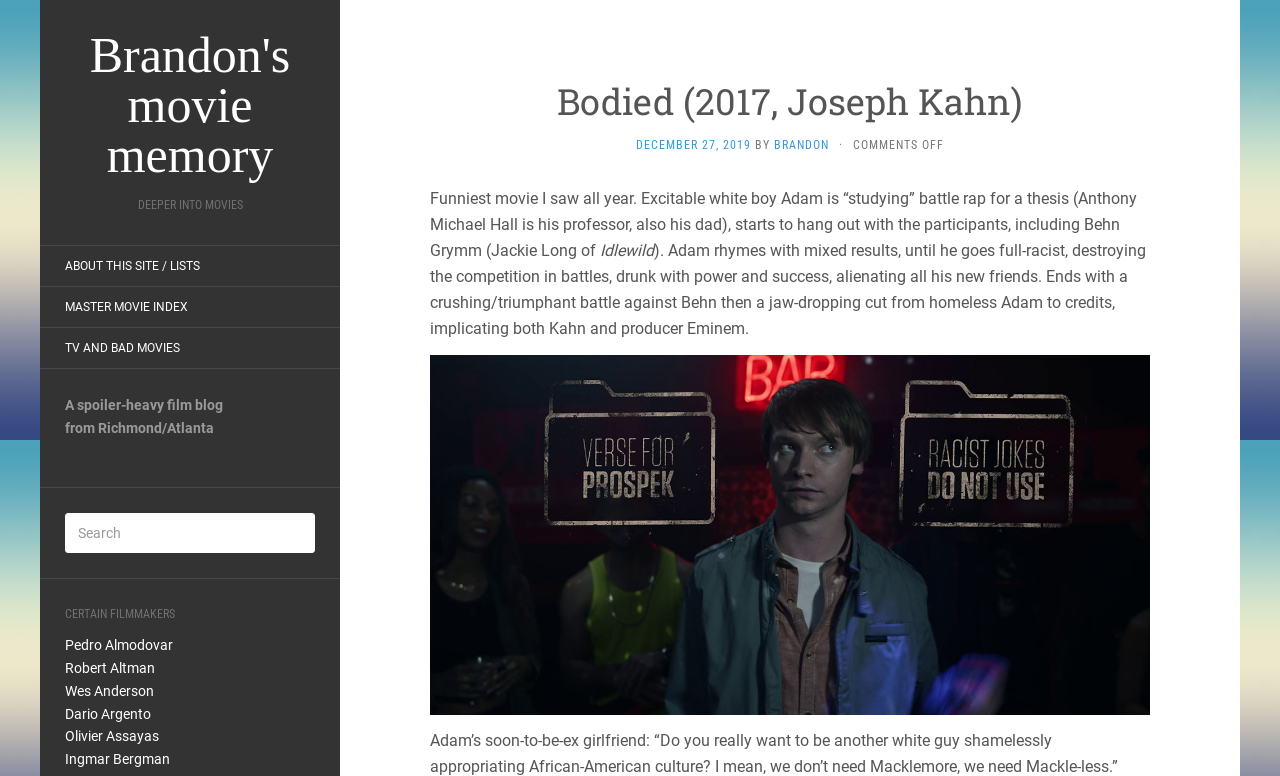Using the given element description, provide the bounding box coordinates (top-left x, top-left y, bottom-right x, bottom-right y) for the corresponding UI element in the screenshot: Brandon

[0.605, 0.178, 0.648, 0.196]